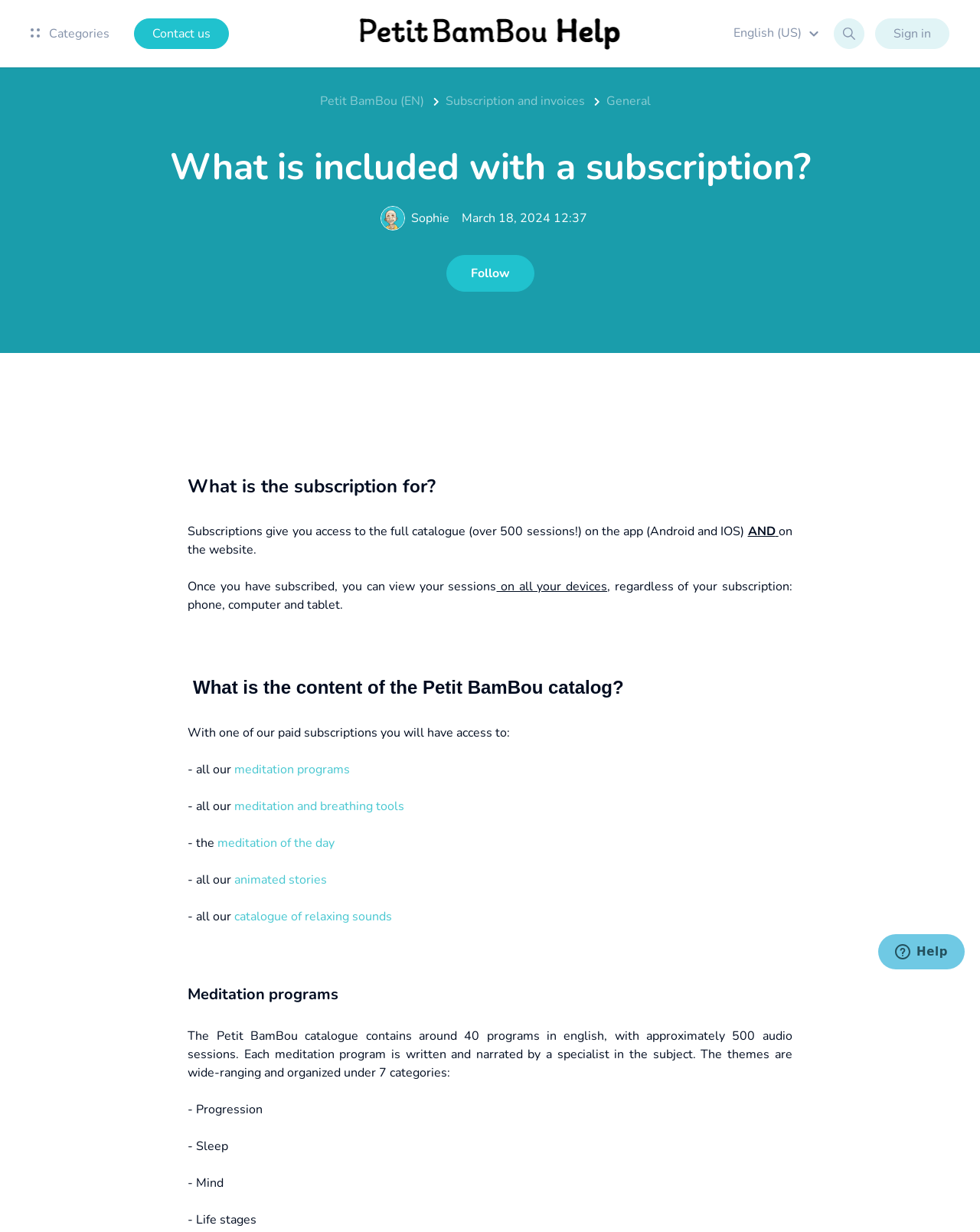Please identify the bounding box coordinates of the clickable area that will fulfill the following instruction: "Click the 'Logo' link". The coordinates should be in the format of four float numbers between 0 and 1, i.e., [left, top, right, bottom].

[0.365, 0.012, 0.635, 0.042]